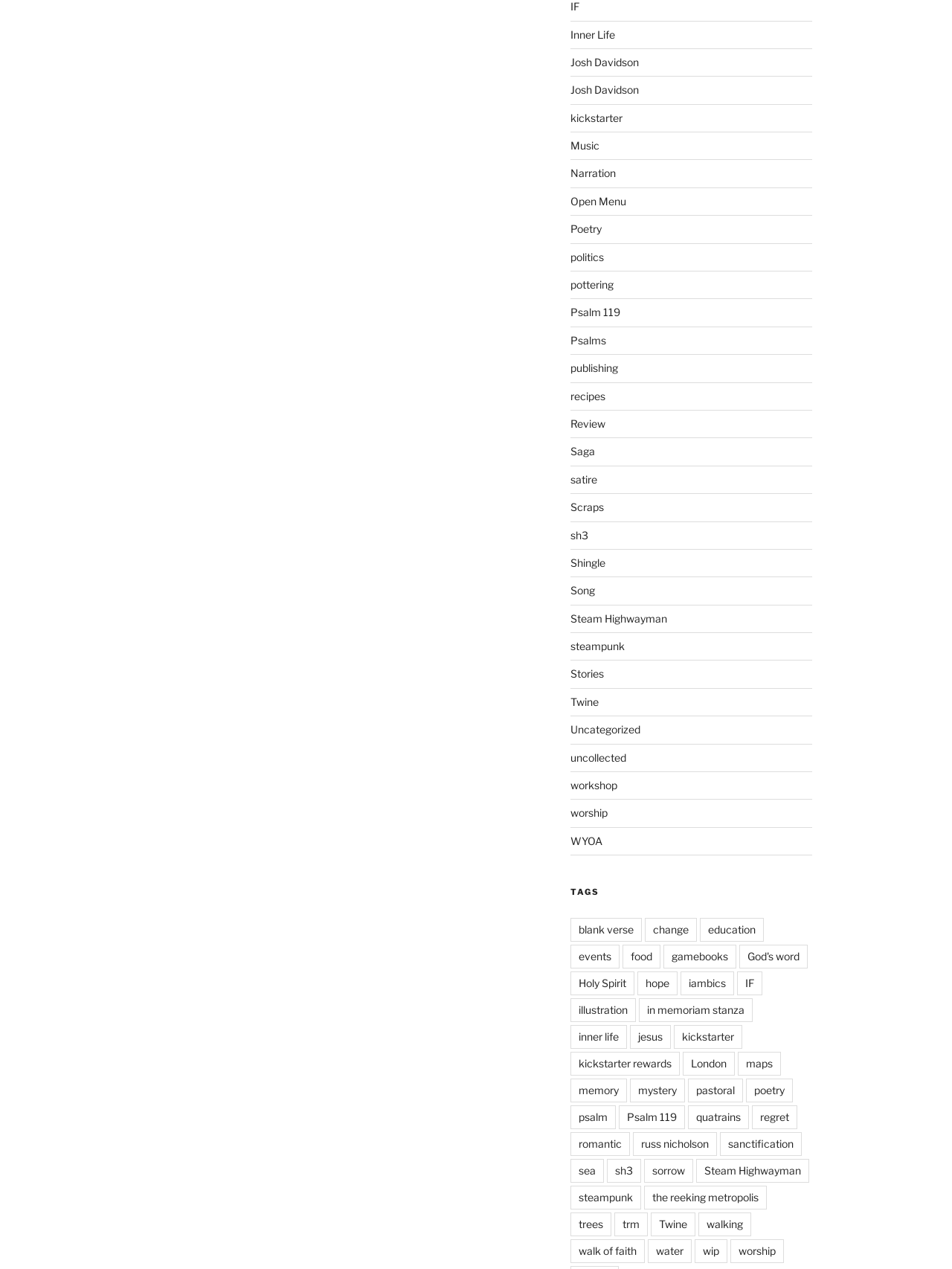Determine the bounding box coordinates of the clickable region to follow the instruction: "Check the 'worship' link".

[0.599, 0.636, 0.638, 0.646]